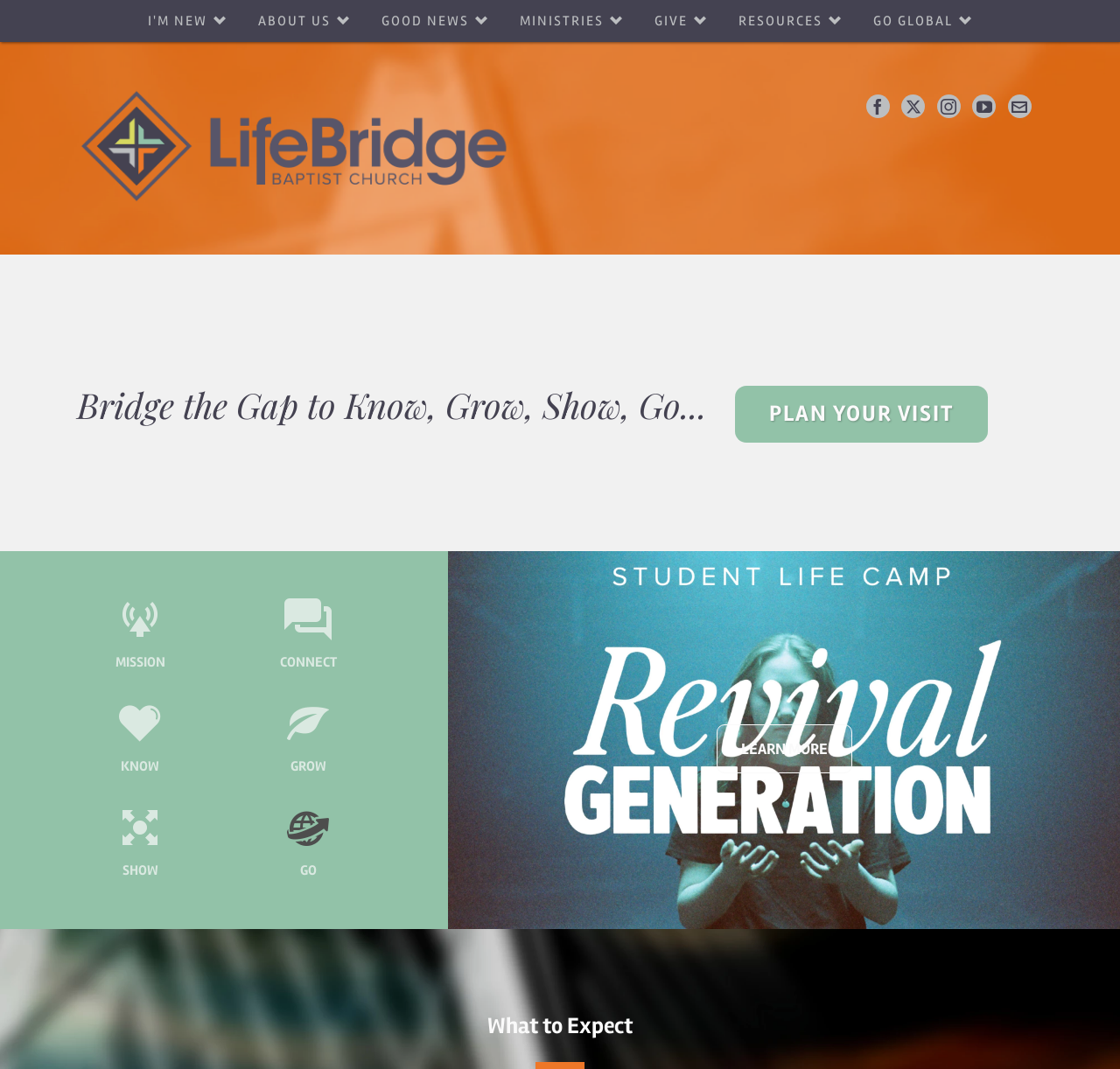Convey a detailed summary of the webpage, mentioning all key elements.

The webpage is for LifeBridge Baptist Church. At the top, there is a navigation menu with seven links: "I'M NEW", "ABOUT US", "GOOD NEWS", "MINISTRIES", "GIVE", "RESOURCES", and "GO GLOBAL". These links are positioned horizontally, taking up the entire width of the page. 

Below the navigation menu, there is a logo of the church, which is an image with the text "LifeBridge Baptist Church". To the right of the logo, there is a brief description of the church, which is a heading that reads "Bridge the Gap to Know, Grow, Show, Go...". 

Underneath the logo and the heading, there is a call-to-action link "PLAN YOUR VISIT". 

The main content of the page is divided into four sections, each with a title and a brief description. The titles are "MISSION", "CONNECT", "KNOW", "GROW", "SHOW", and "GO". These sections are arranged vertically, with each section taking up about a quarter of the page width. 

At the bottom of the page, there is a link that takes up the entire width of the page, but its text is not specified. There is also a "LEARN MORE" link and a static text "What to Expect".